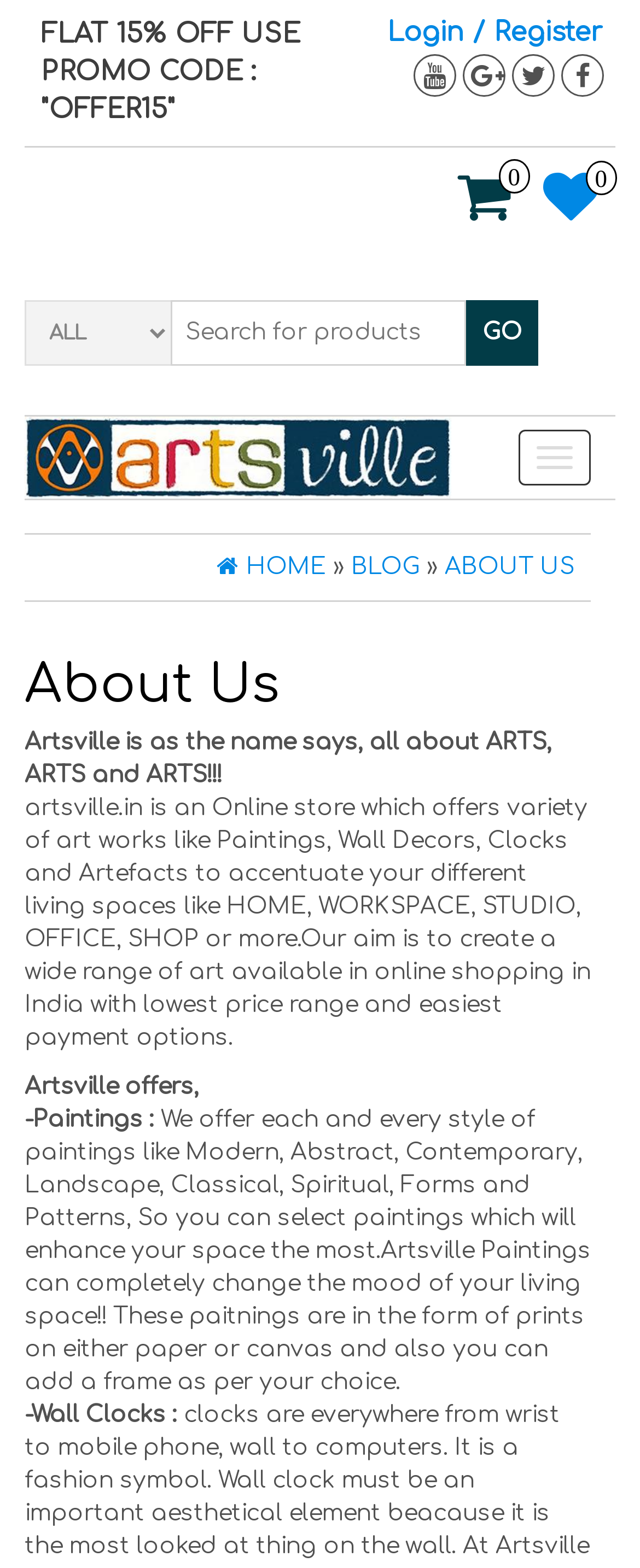Can you pinpoint the bounding box coordinates for the clickable element required for this instruction: "Login or register"? The coordinates should be four float numbers between 0 and 1, i.e., [left, top, right, bottom].

[0.605, 0.012, 0.944, 0.03]